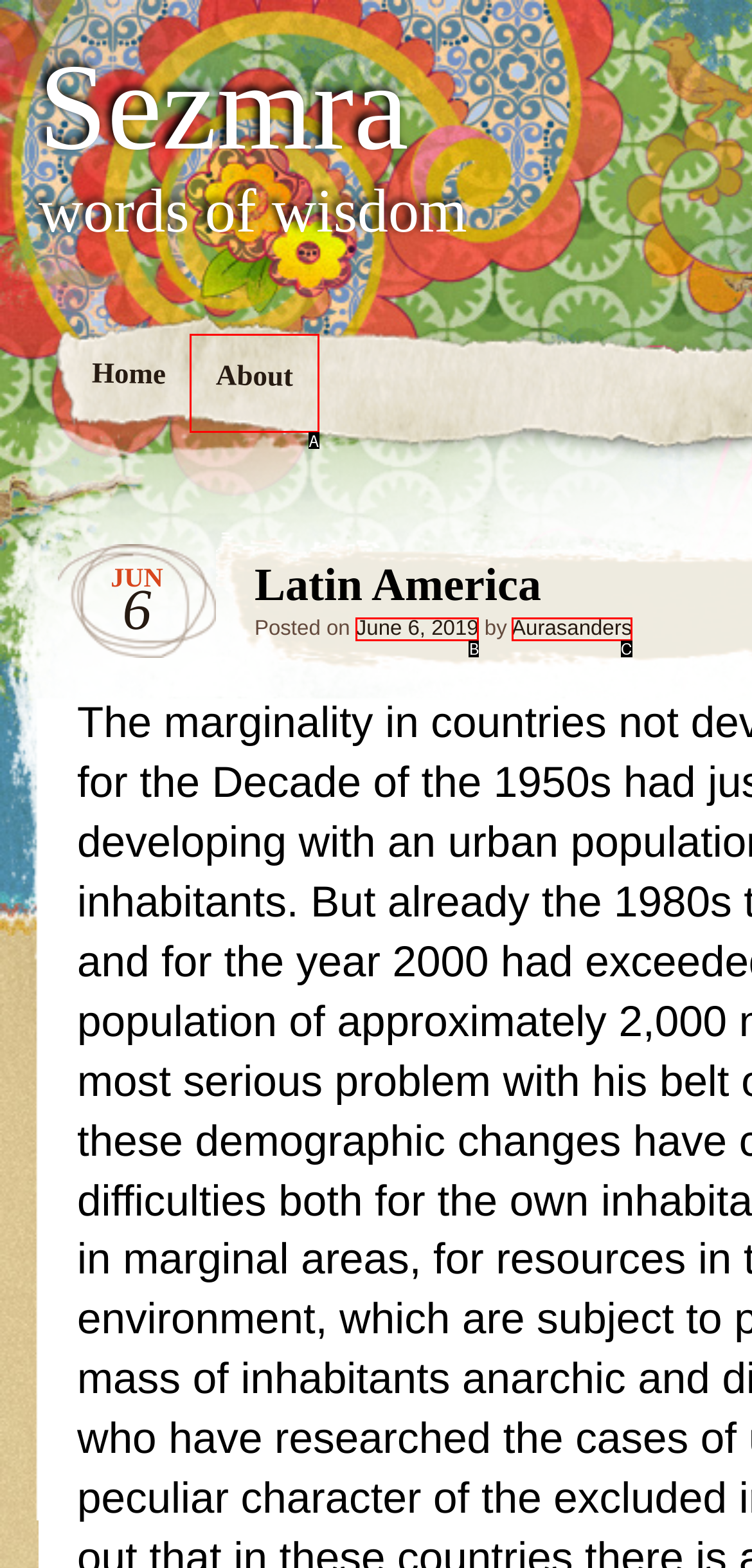Select the option that matches the description: About. Answer with the letter of the correct option directly.

A